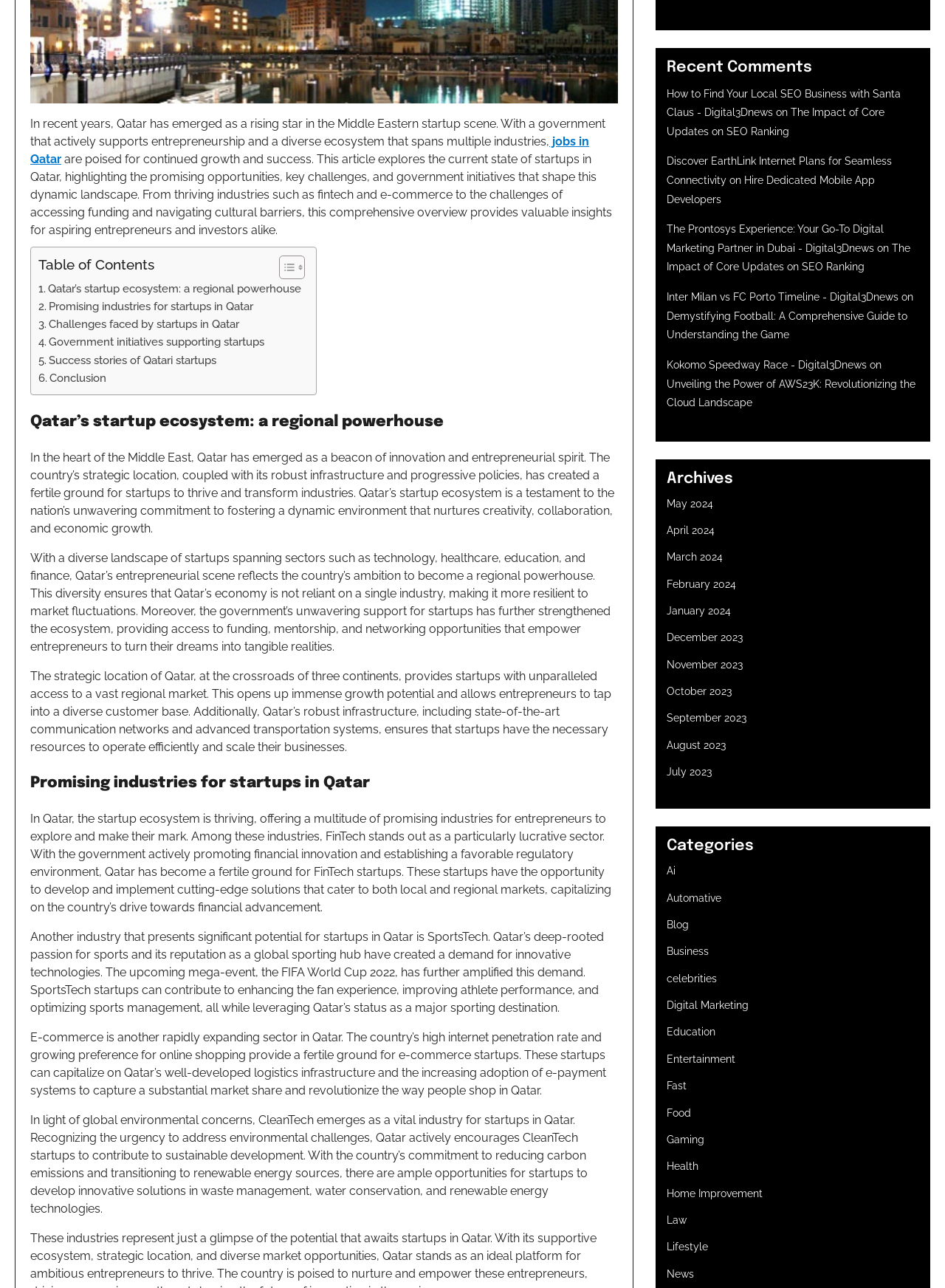Locate the bounding box for the described UI element: "Government initiatives supporting startups". Ensure the coordinates are four float numbers between 0 and 1, formatted as [left, top, right, bottom].

[0.041, 0.259, 0.28, 0.273]